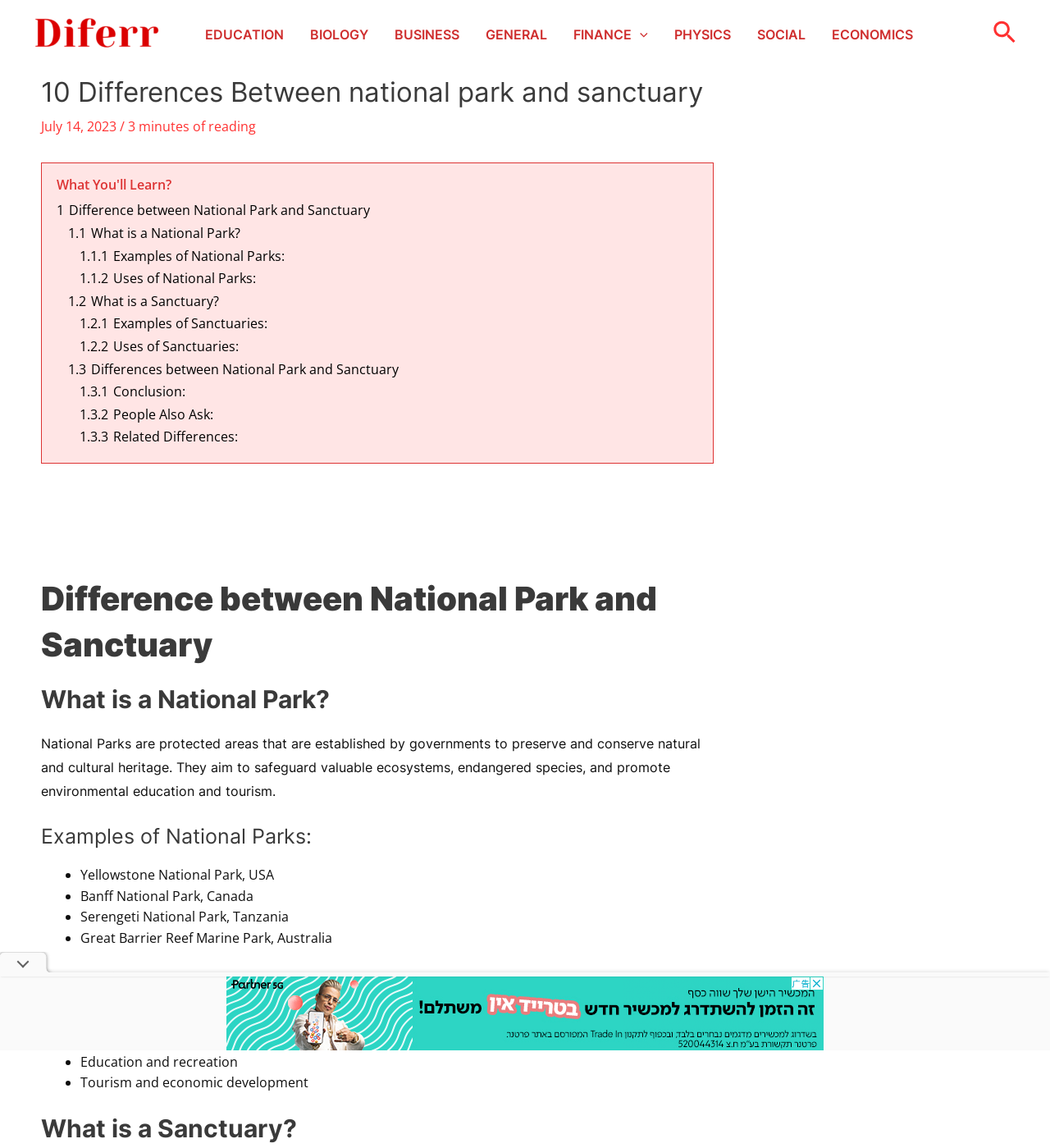Please find the bounding box coordinates of the element that you should click to achieve the following instruction: "Learn about 'Uses of National Parks:'". The coordinates should be presented as four float numbers between 0 and 1: [left, top, right, bottom].

[0.039, 0.844, 0.68, 0.865]